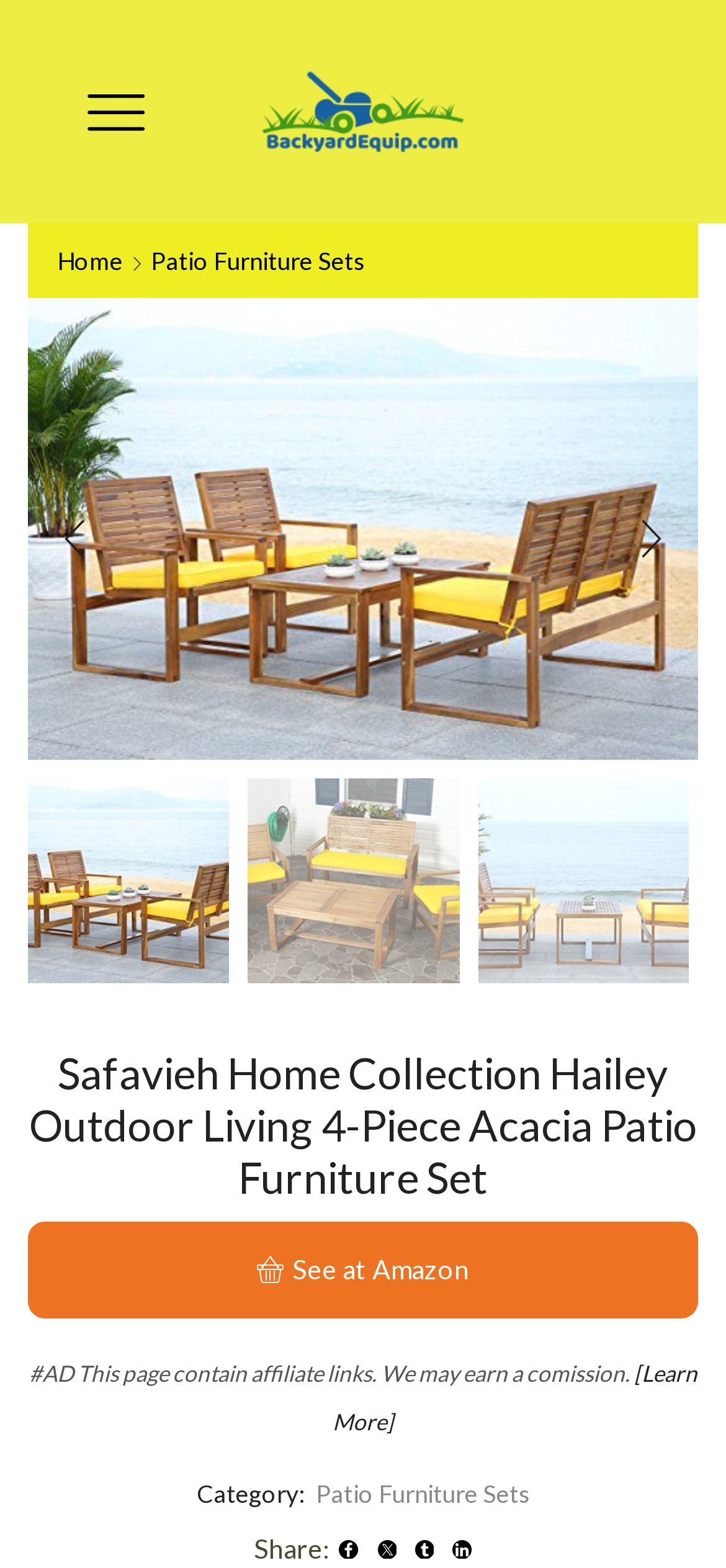Please provide a comprehensive response to the question based on the details in the image: How many images are there on this webpage?

I counted the number of image elements on the webpage, which are 7 in total. They are scattered throughout the page, including the product image, logo, and social media icons.